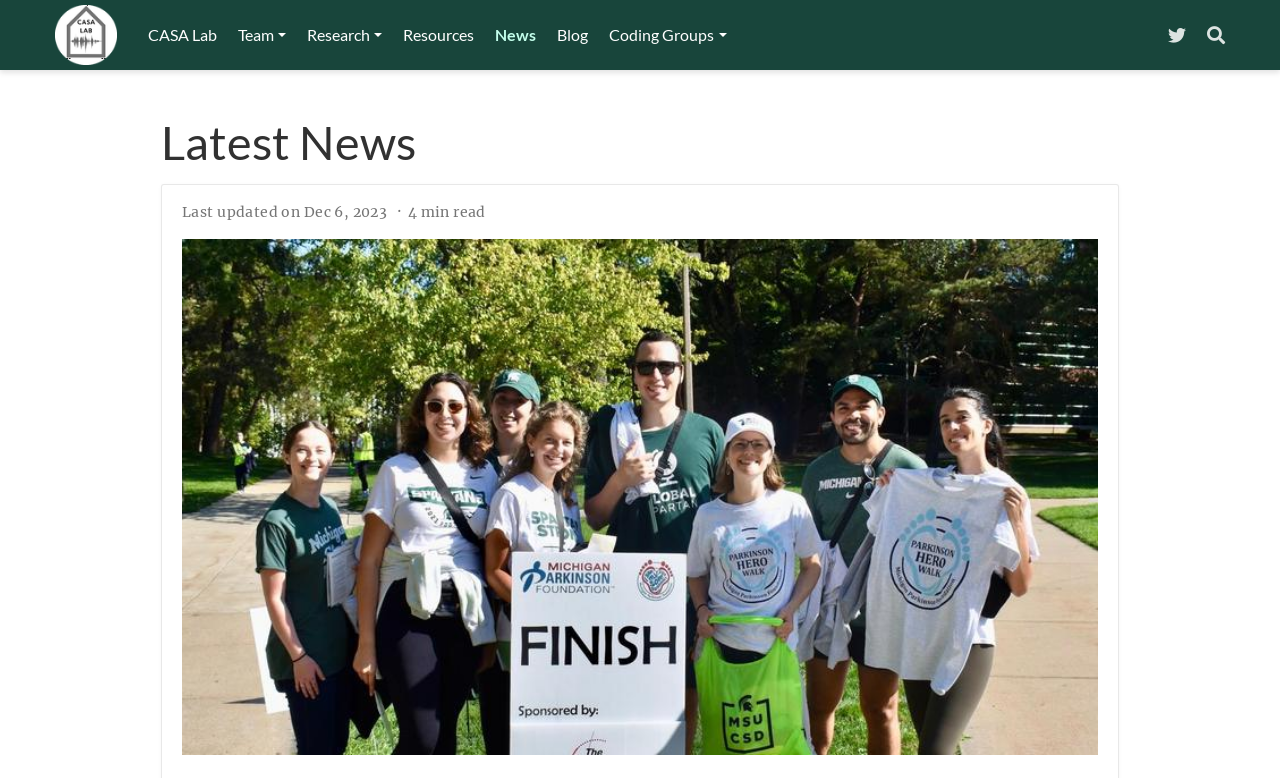Provide a single word or phrase answer to the question: 
What is the name of the lab?

CASA Lab